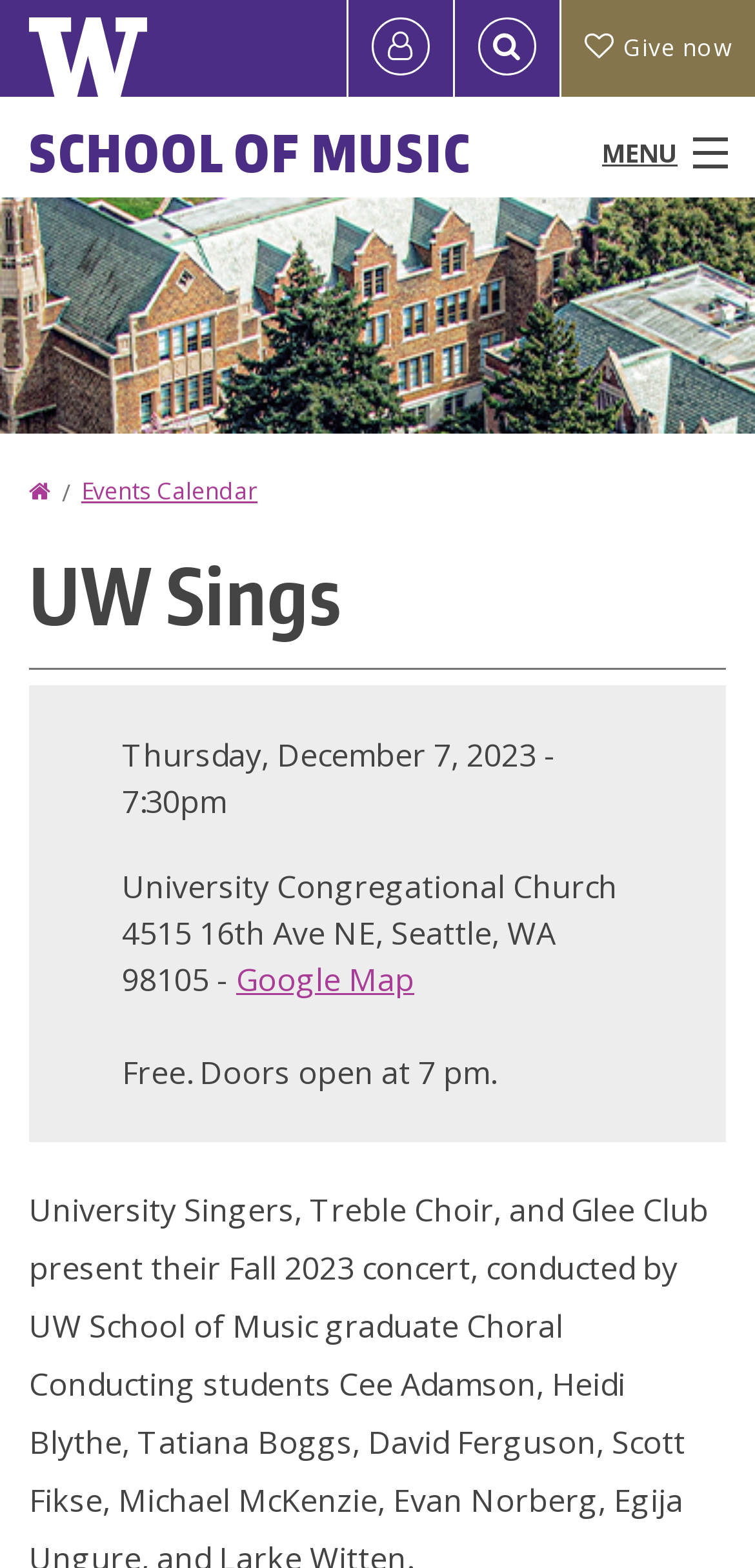Use the details in the image to answer the question thoroughly: 
What time do the doors open for the event?

I found the door opening time by reading the text 'Free. Doors open at 7 pm.' which is provided on the webpage.